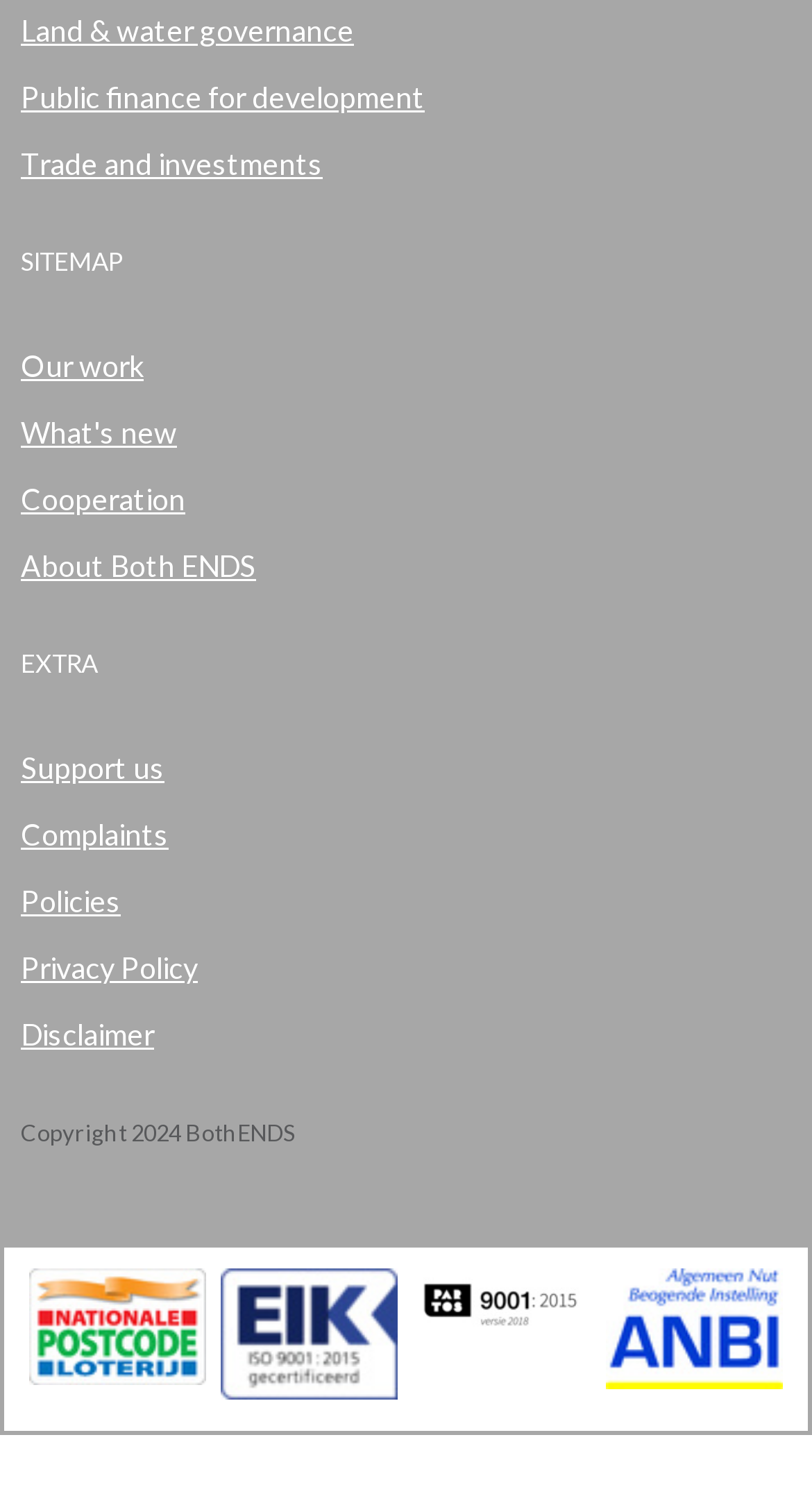Could you specify the bounding box coordinates for the clickable section to complete the following instruction: "Click on Land & water governance"?

[0.026, 0.008, 0.436, 0.031]